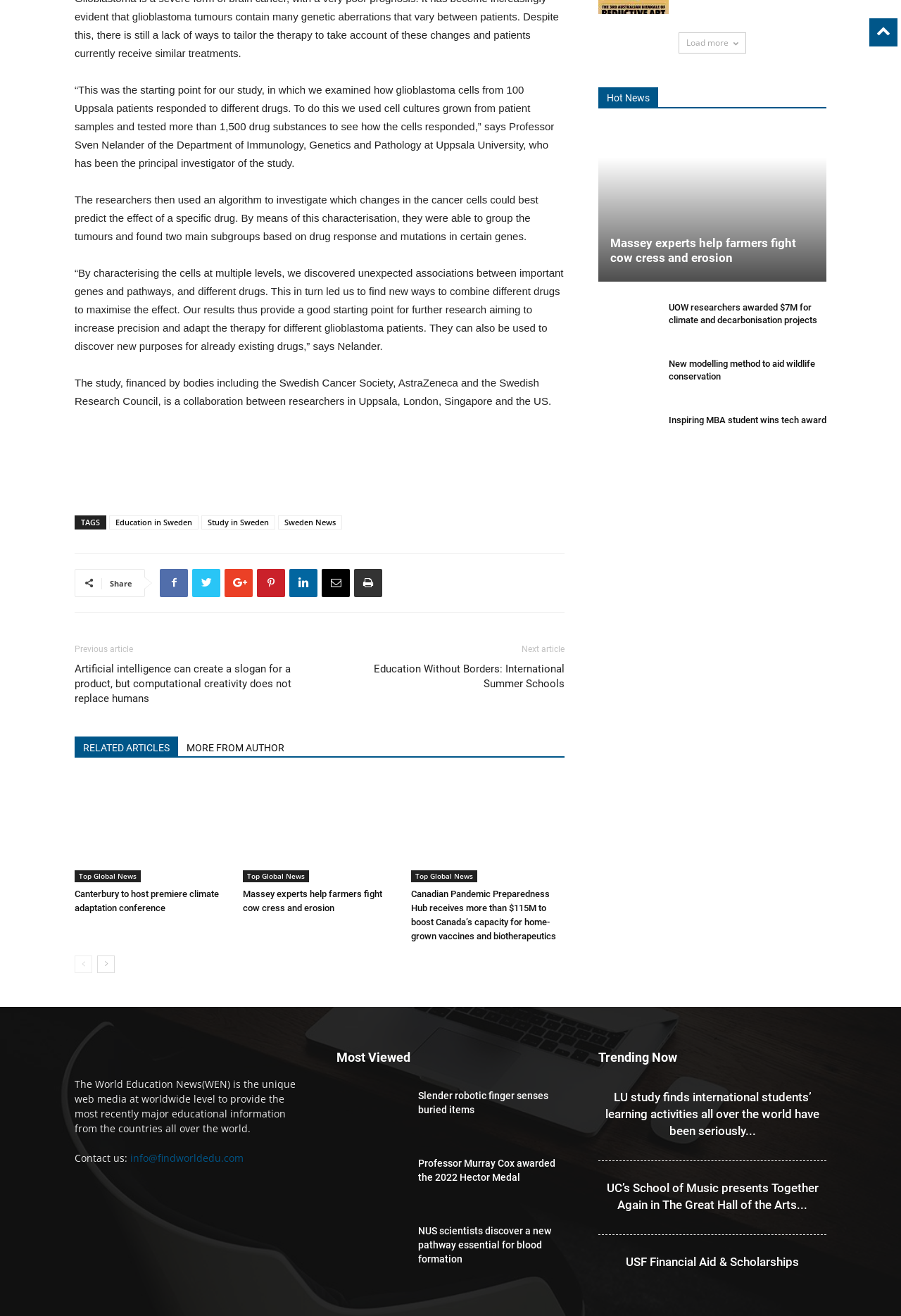Given the description of the UI element: "Hot News", predict the bounding box coordinates in the form of [left, top, right, bottom], with each value being a float between 0 and 1.

[0.664, 0.066, 0.73, 0.081]